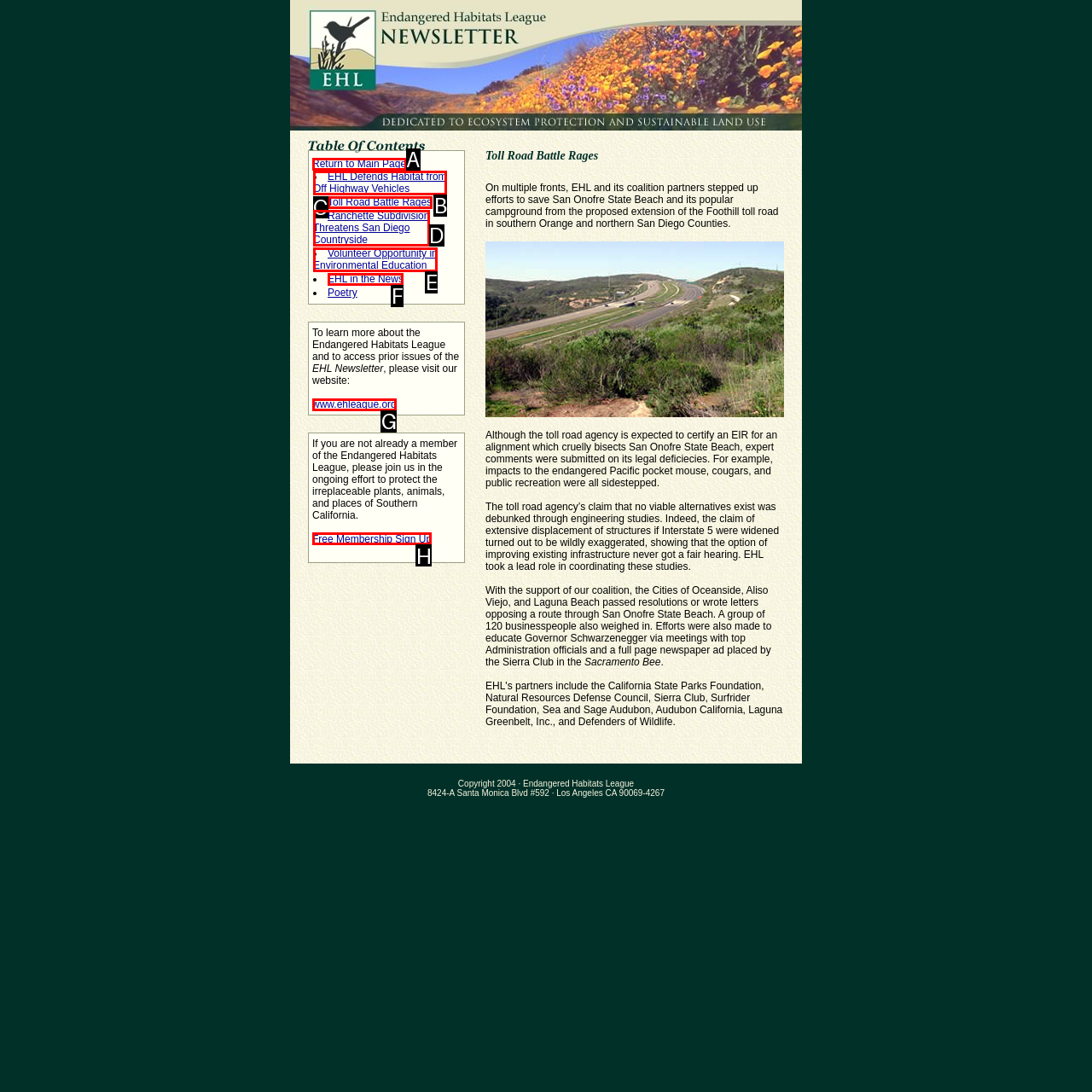Determine the letter of the element to click to accomplish this task: Sign up for Free Membership. Respond with the letter.

H